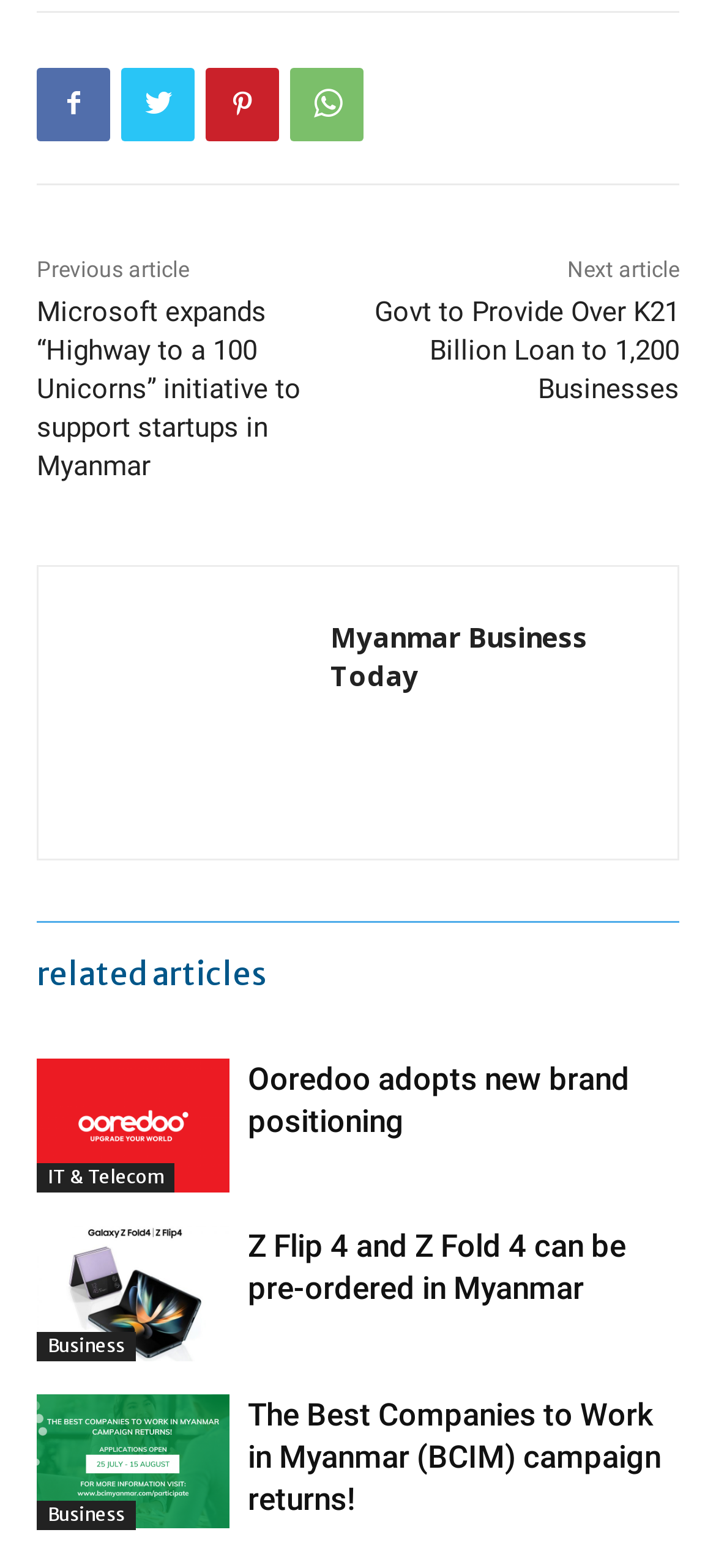Provide a brief response to the question using a single word or phrase: 
How many related articles are shown on the webpage?

4